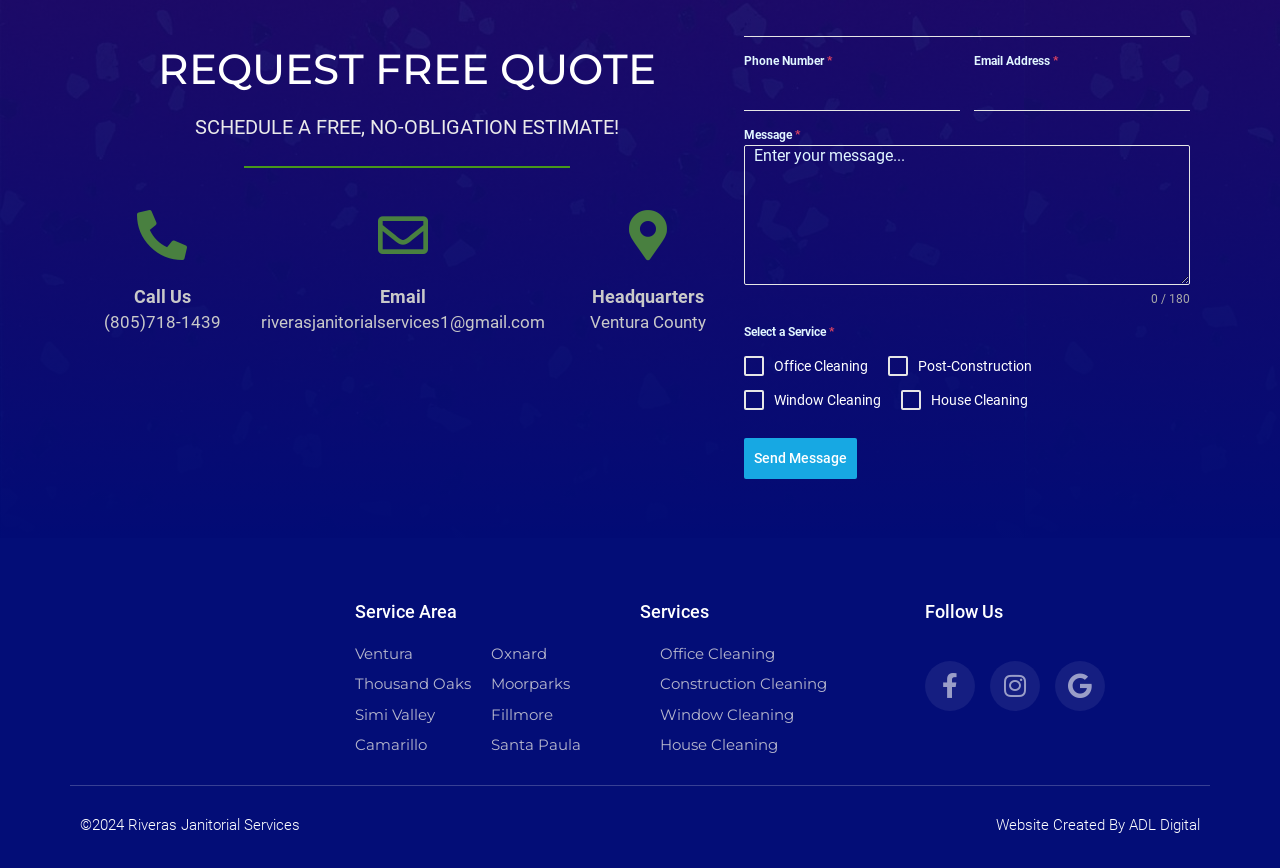Given the element description: "Twitter", predict the bounding box coordinates of the UI element it refers to, using four float numbers between 0 and 1, i.e., [left, top, right, bottom].

None